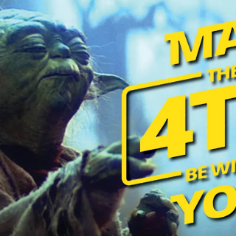Consider the image and give a detailed and elaborate answer to the question: 
What is the mood conveyed by Yoda's features in the image?

The caption describes Yoda's features as expressive and serene, which enhances the celebratory mood and invites viewers to embrace their love for the Star Wars universe.